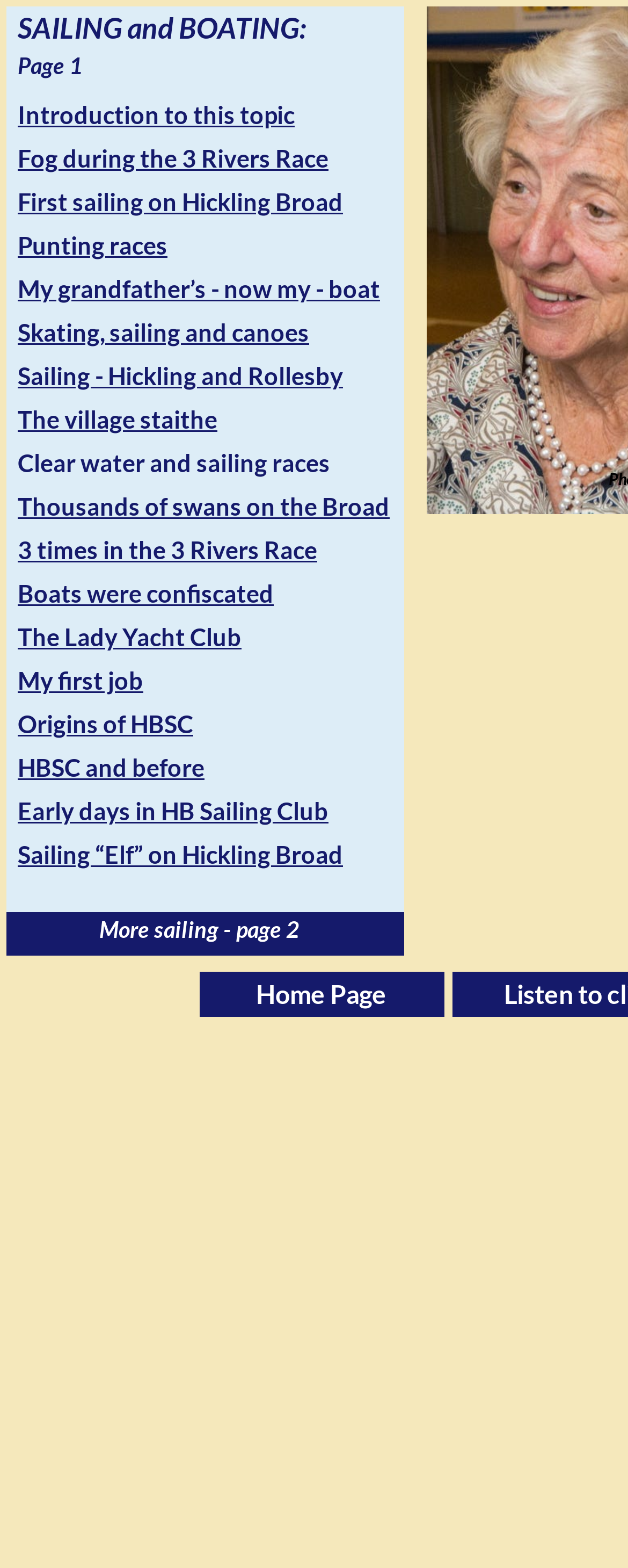Identify the bounding box for the element characterized by the following description: "Coin Collecting Folders".

None